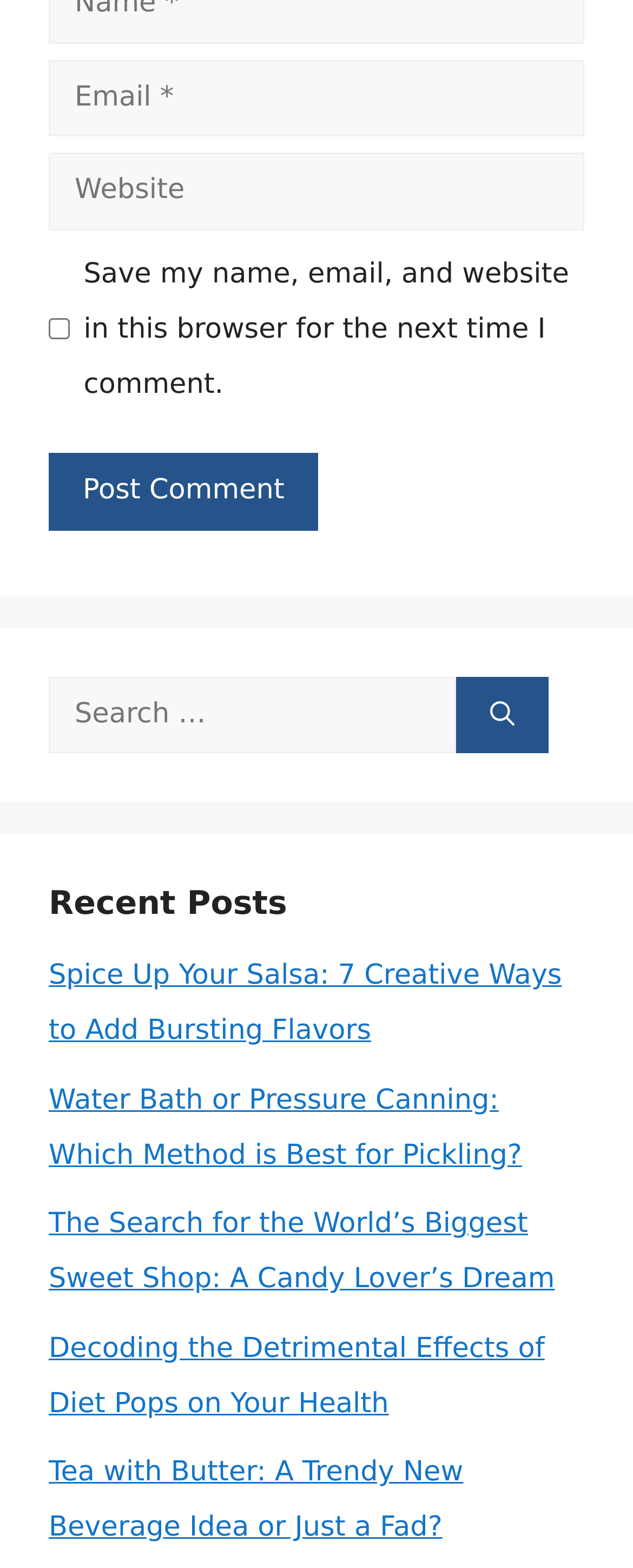Identify the bounding box coordinates of the area that should be clicked in order to complete the given instruction: "search for a term". The bounding box coordinates should be four float numbers between 0 and 1, i.e., [left, top, right, bottom].

None